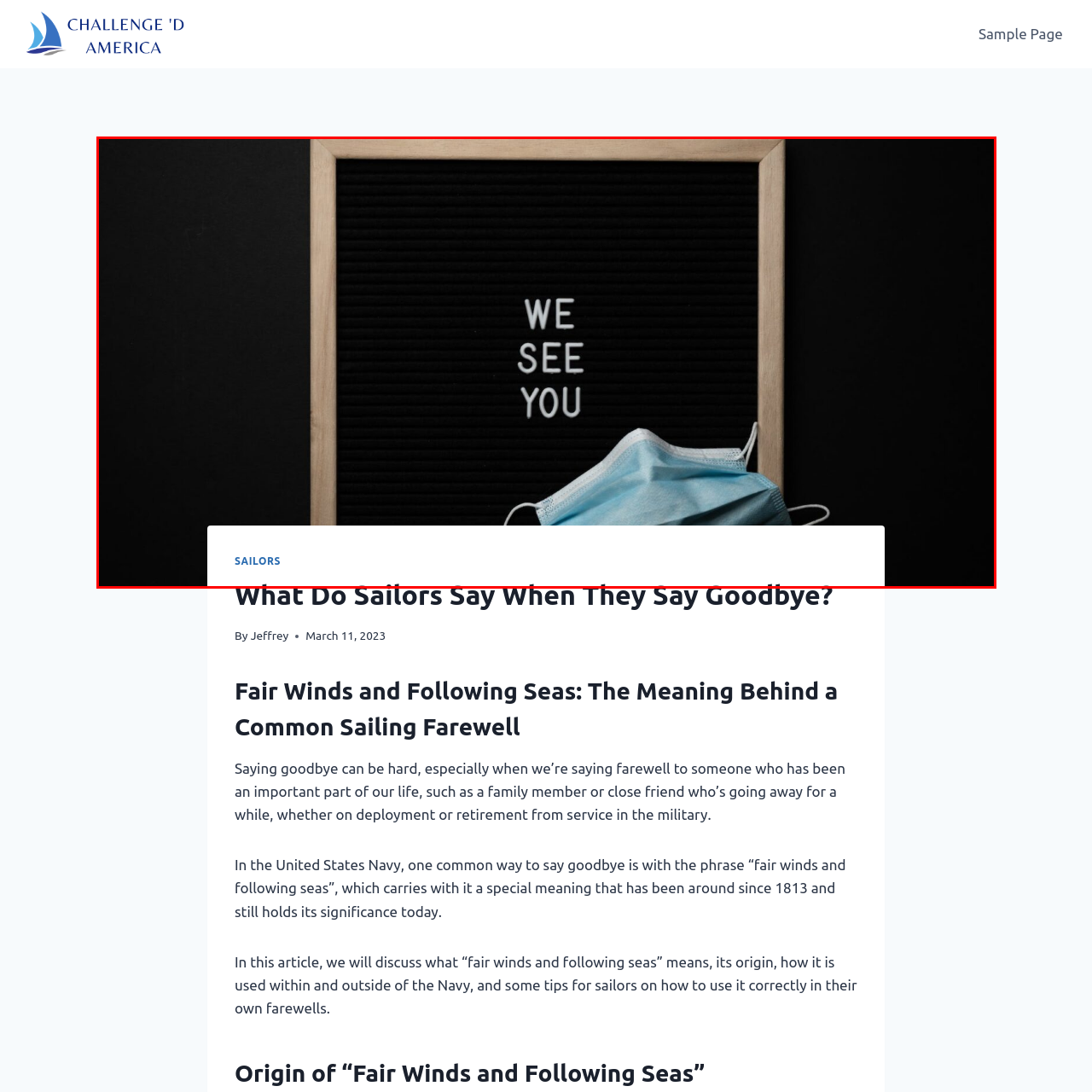Direct your attention to the image marked by the red box and answer the given question using a single word or phrase:
What is the theme of the article?

Saying goodbye during uncertain times